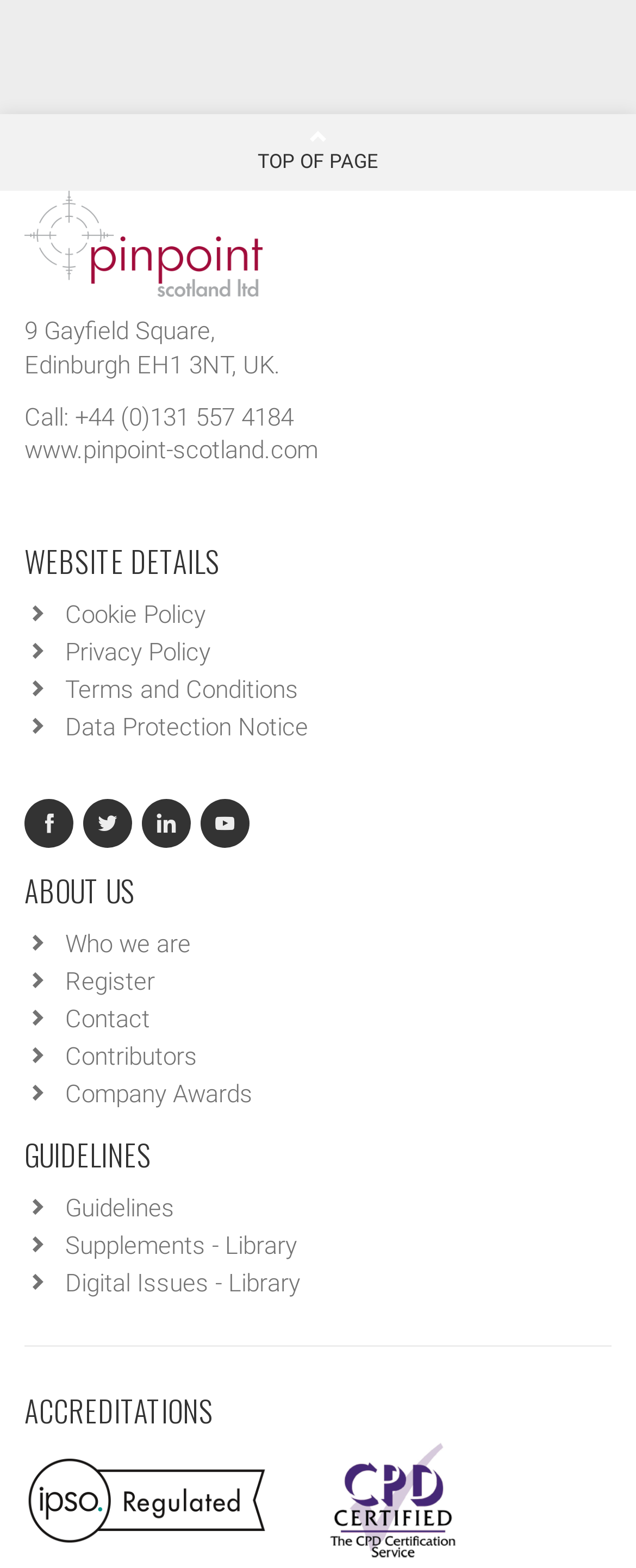What are the types of policies available on the website?
Provide a thorough and detailed answer to the question.

I found the types of policies by looking at the links at the bottom of the page, which include 'Cookie Policy', 'Privacy Policy', 'Terms and Conditions', and 'Data Protection Notice'.